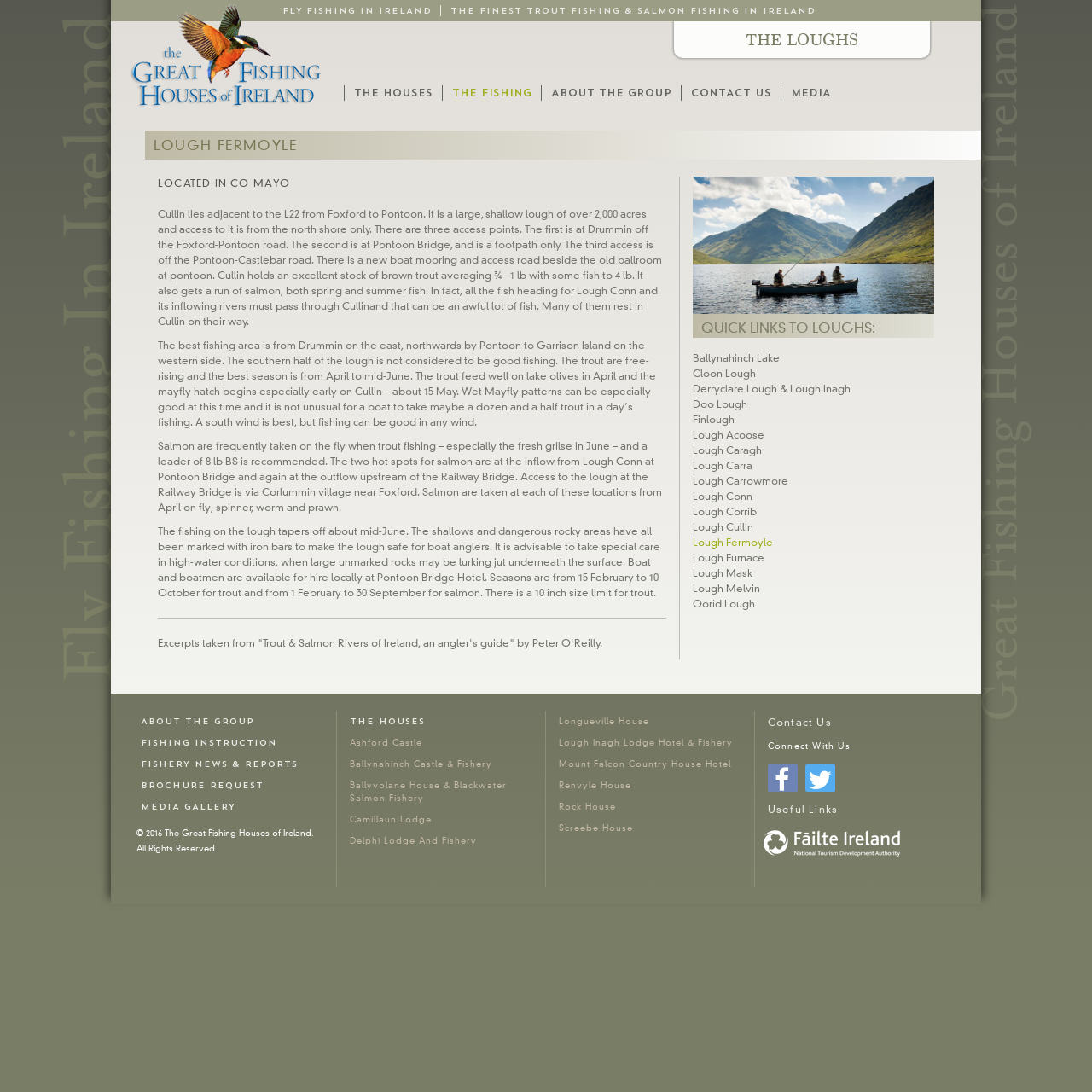Find the bounding box coordinates for the element that must be clicked to complete the instruction: "Explore THE LOUGHS". The coordinates should be four float numbers between 0 and 1, indicated as [left, top, right, bottom].

[0.617, 0.02, 0.852, 0.053]